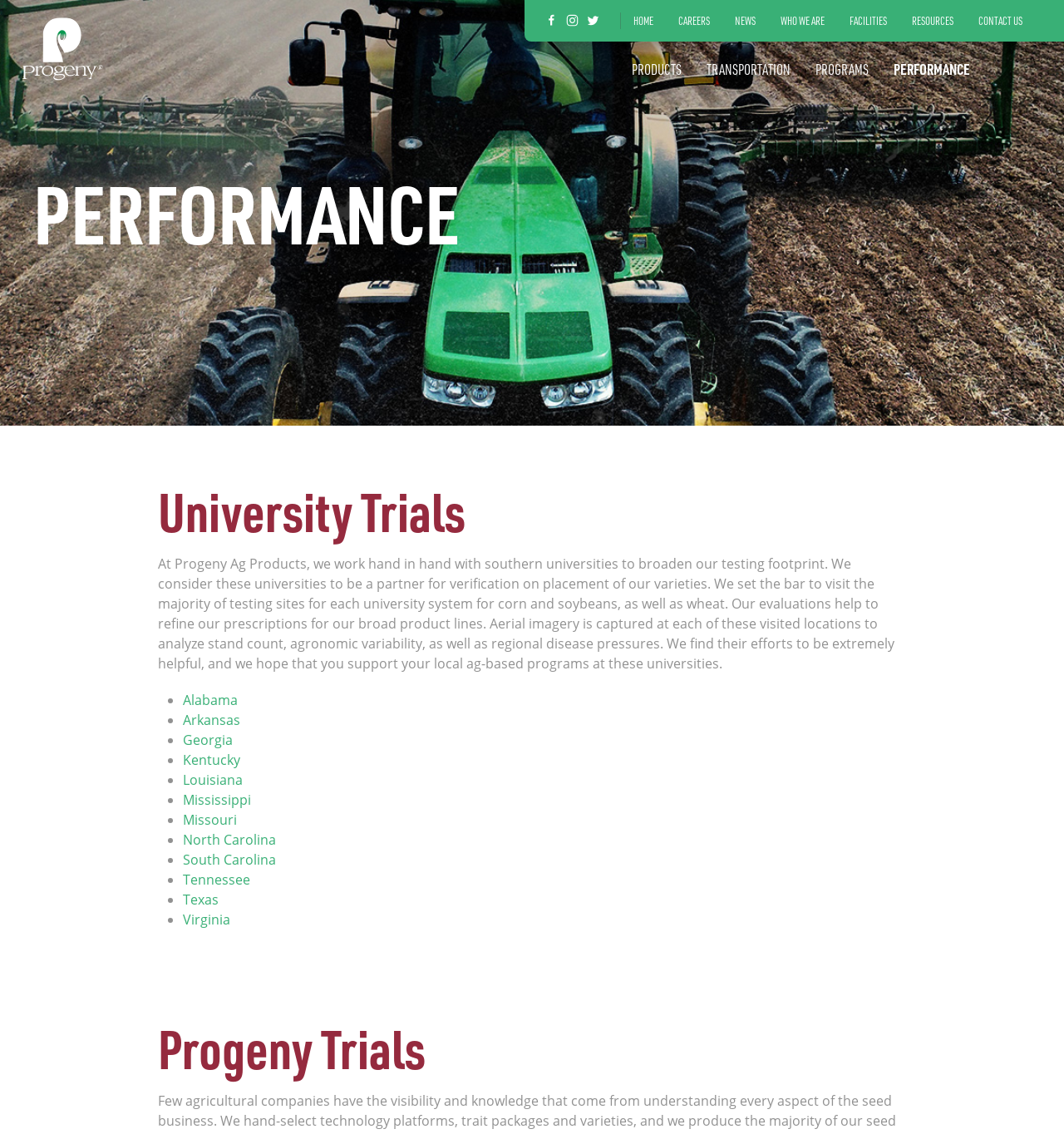Find and specify the bounding box coordinates that correspond to the clickable region for the instruction: "Visit Alabama page".

[0.172, 0.609, 0.223, 0.625]